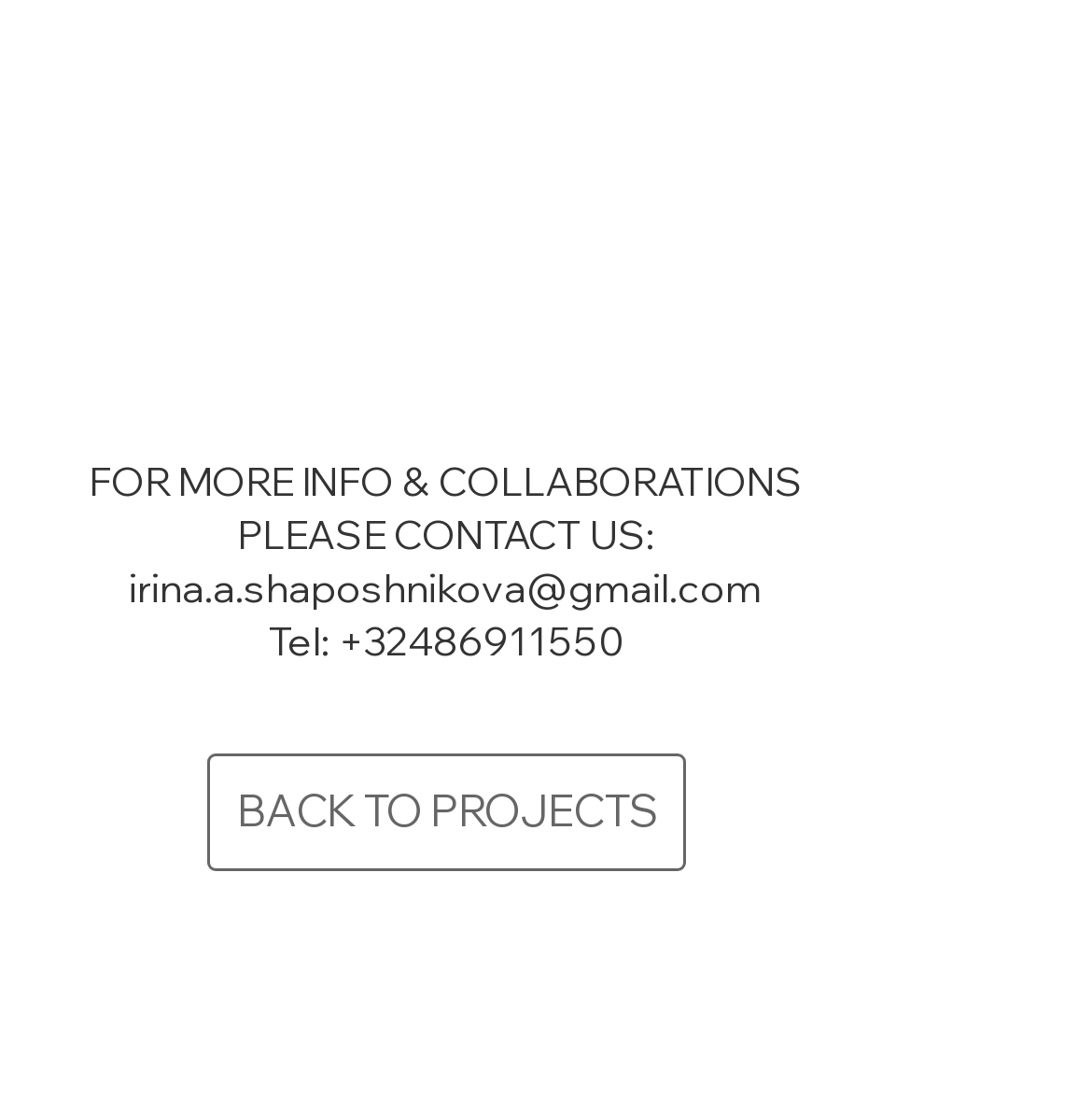Provide a brief response to the question using a single word or phrase: 
What is the contact email address?

irina.a.shaposhnikova@gmail.com